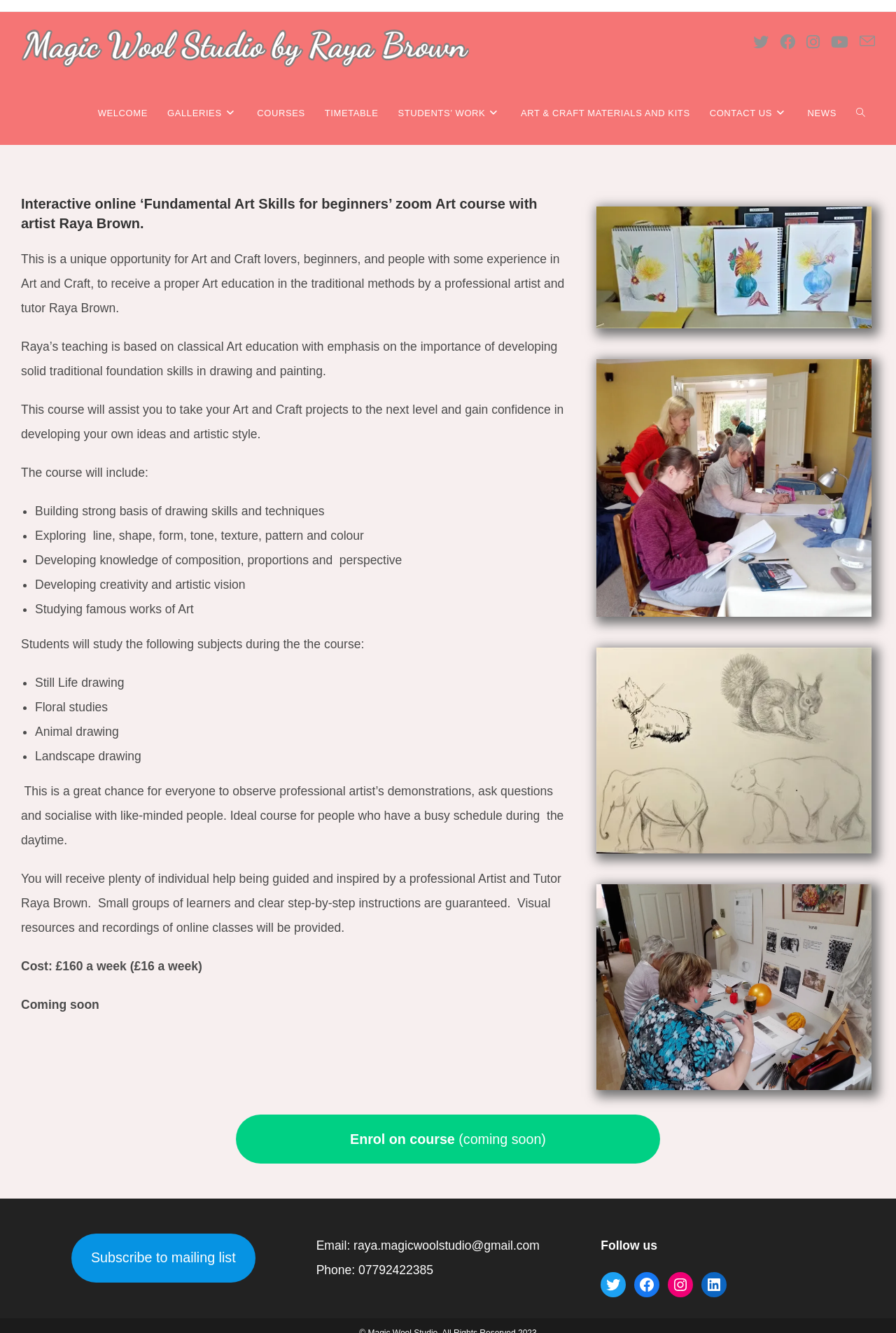Identify the coordinates of the bounding box for the element described below: "Toggle website search". Return the coordinates as four float numbers between 0 and 1: [left, top, right, bottom].

[0.945, 0.061, 0.977, 0.109]